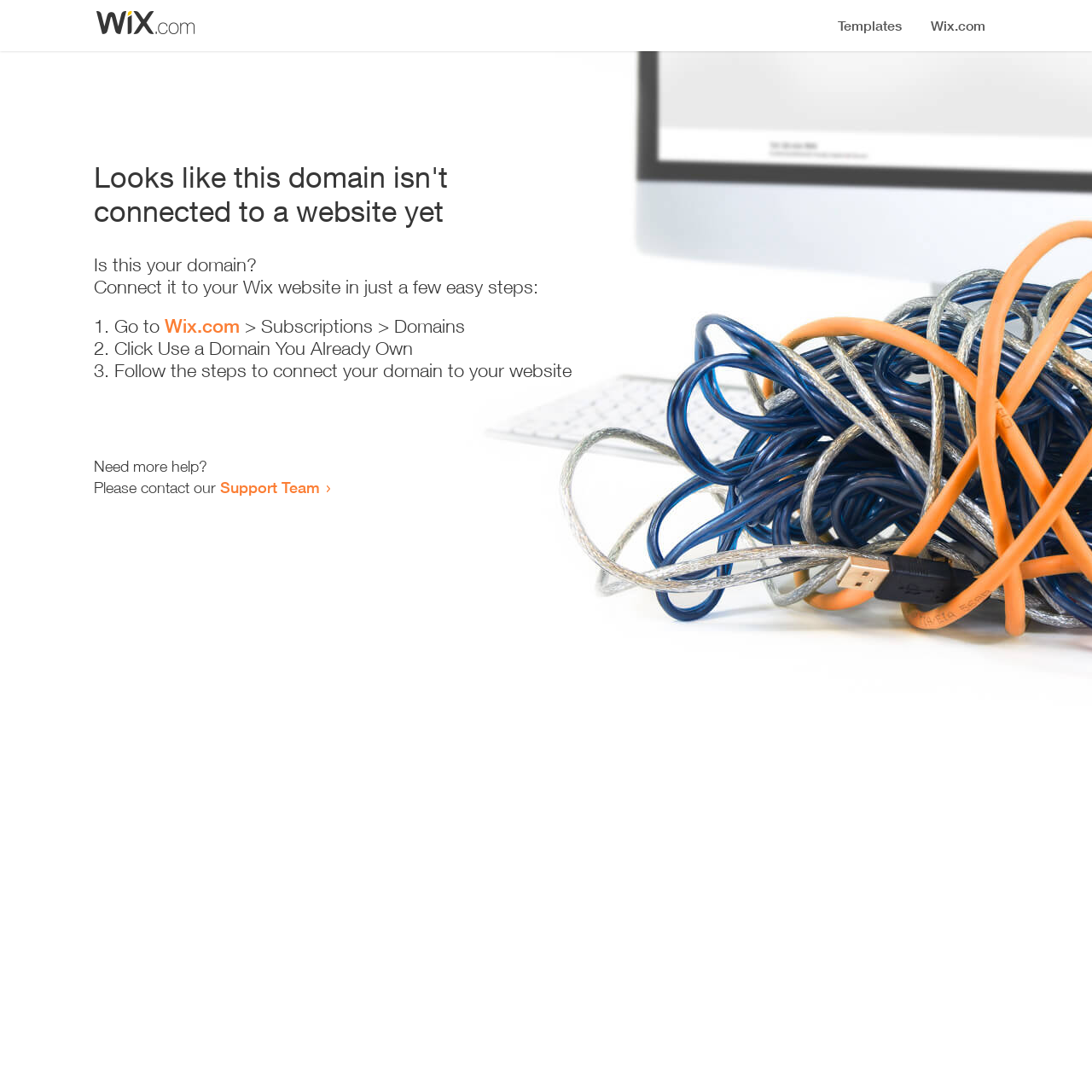Refer to the screenshot and give an in-depth answer to this question: What do I need to do to connect my domain?

The webpage provides a list of steps to connect the domain, and the last step is to 'Follow the steps to connect your domain to your website', indicating that I need to follow these steps to connect my domain.